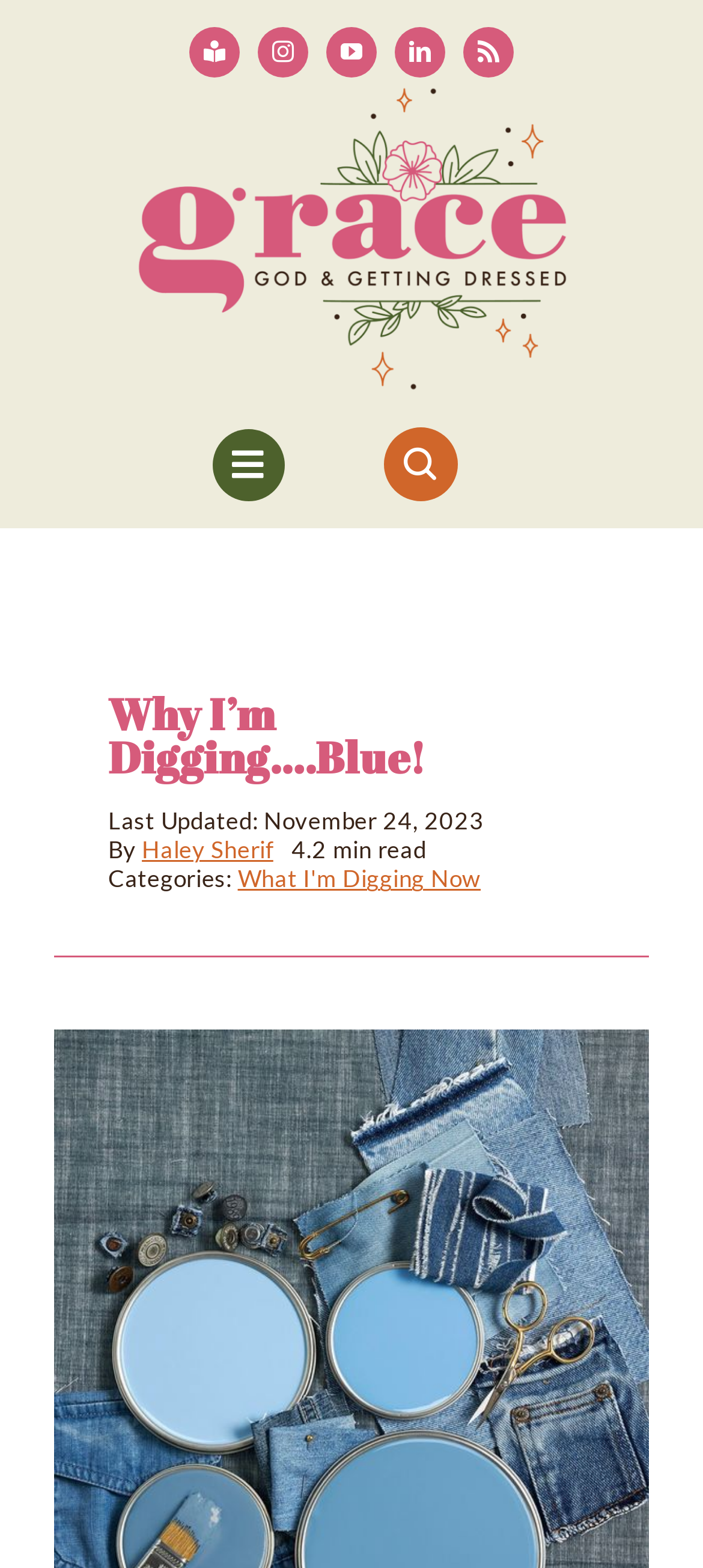Identify the bounding box coordinates of the region that needs to be clicked to carry out this instruction: "Search for something". Provide these coordinates as four float numbers ranging from 0 to 1, i.e., [left, top, right, bottom].

[0.545, 0.273, 0.65, 0.32]